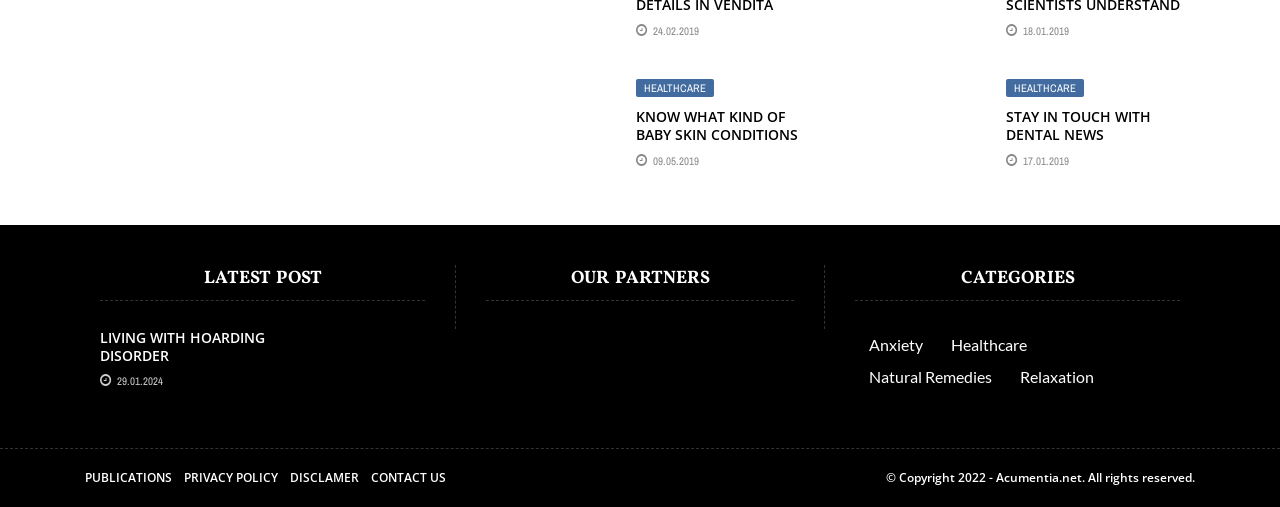What is the topic of the first article?
Kindly give a detailed and elaborate answer to the question.

The first article is identified by the heading 'KNOW WHAT KIND OF BABY SKIN CONDITIONS YOUR BABY MAY HAVE' and the link with the same text, which suggests that the topic of the article is about baby skin conditions.